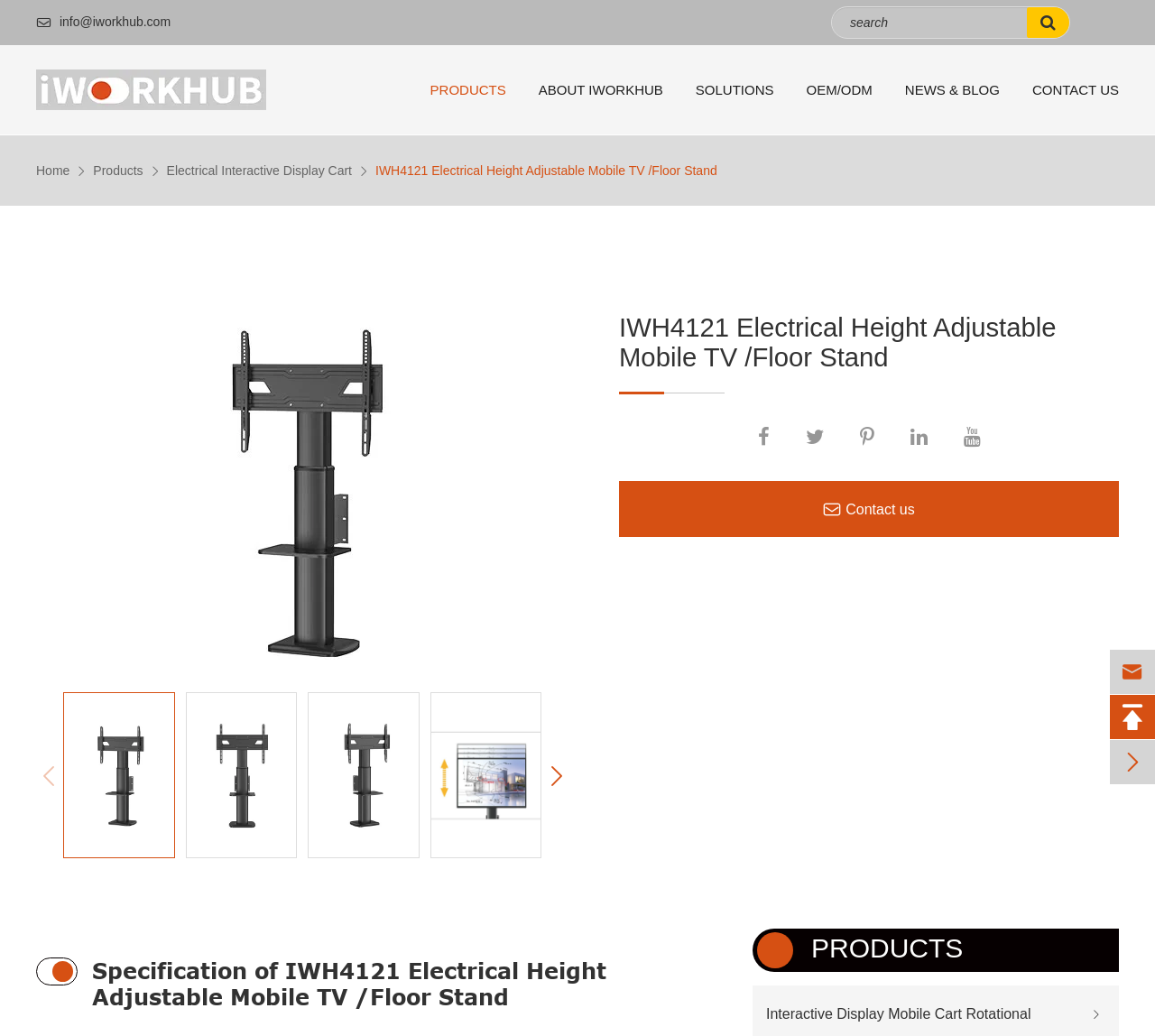Please identify the bounding box coordinates of the element that needs to be clicked to execute the following command: "Search for products". Provide the bounding box using four float numbers between 0 and 1, formatted as [left, top, right, bottom].

[0.72, 0.006, 0.927, 0.037]